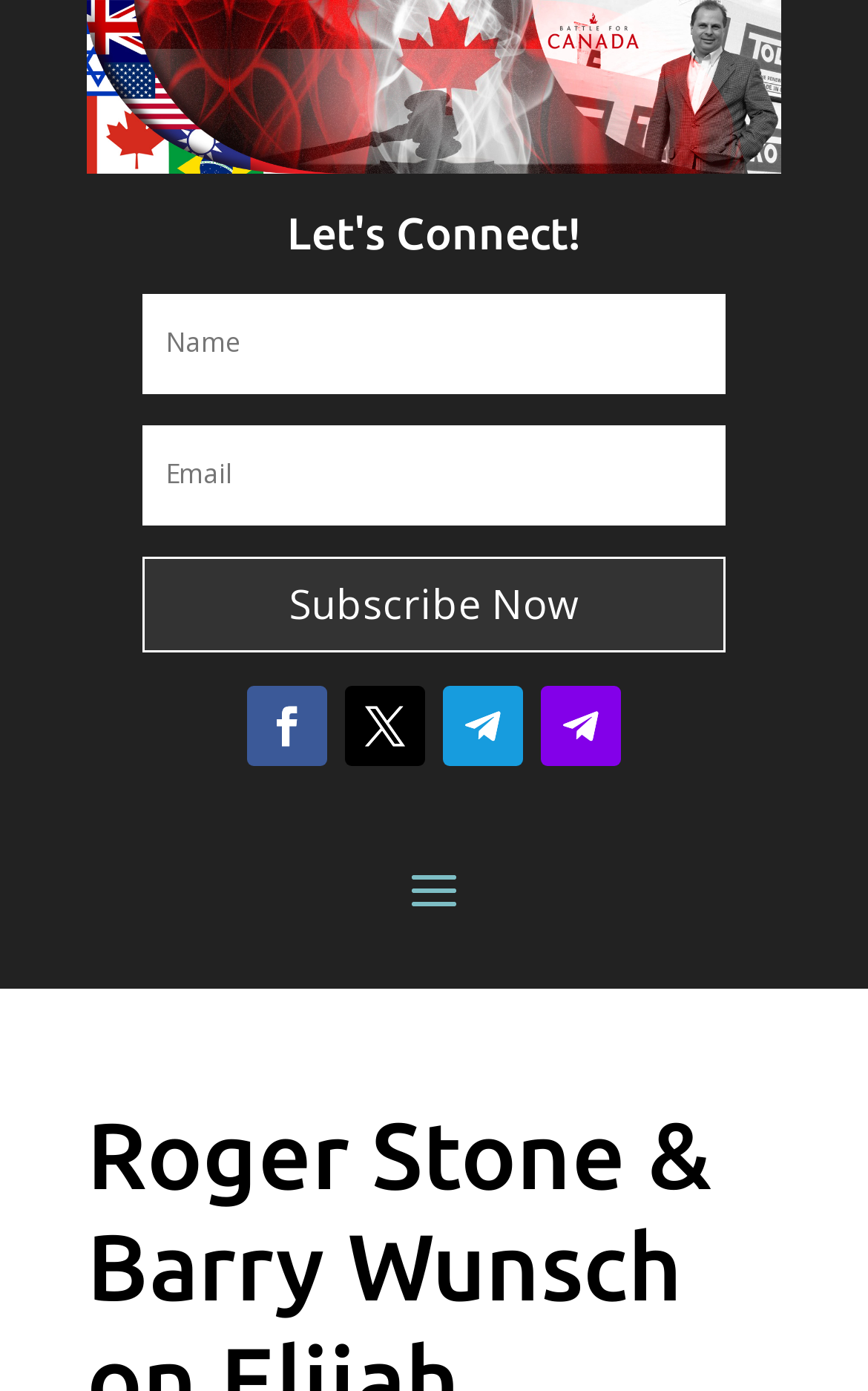Craft a detailed narrative of the webpage's structure and content.

The webpage appears to be a blog or article page with a focus on an upcoming event or interview. At the top of the page, there is a large image that spans almost the entire width of the page, taking up about 12.5% of the page's height.

Below the image, there is a heading that reads "Let's Connect!" which is centered on the page. Underneath the heading, there are two textboxes, likely for users to input their information, which are also centered on the page.

To the right of the textboxes, there is a prominent call-to-action button that reads "Subscribe Now 5". Below this button, there are four social media links, represented by icons, which are aligned horizontally and centered on the page. The icons appear to be for Facebook, Twitter, Instagram, and YouTube, respectively.

Overall, the webpage has a simple and clean layout, with a clear focus on promoting the upcoming event and encouraging users to subscribe or connect with the page.